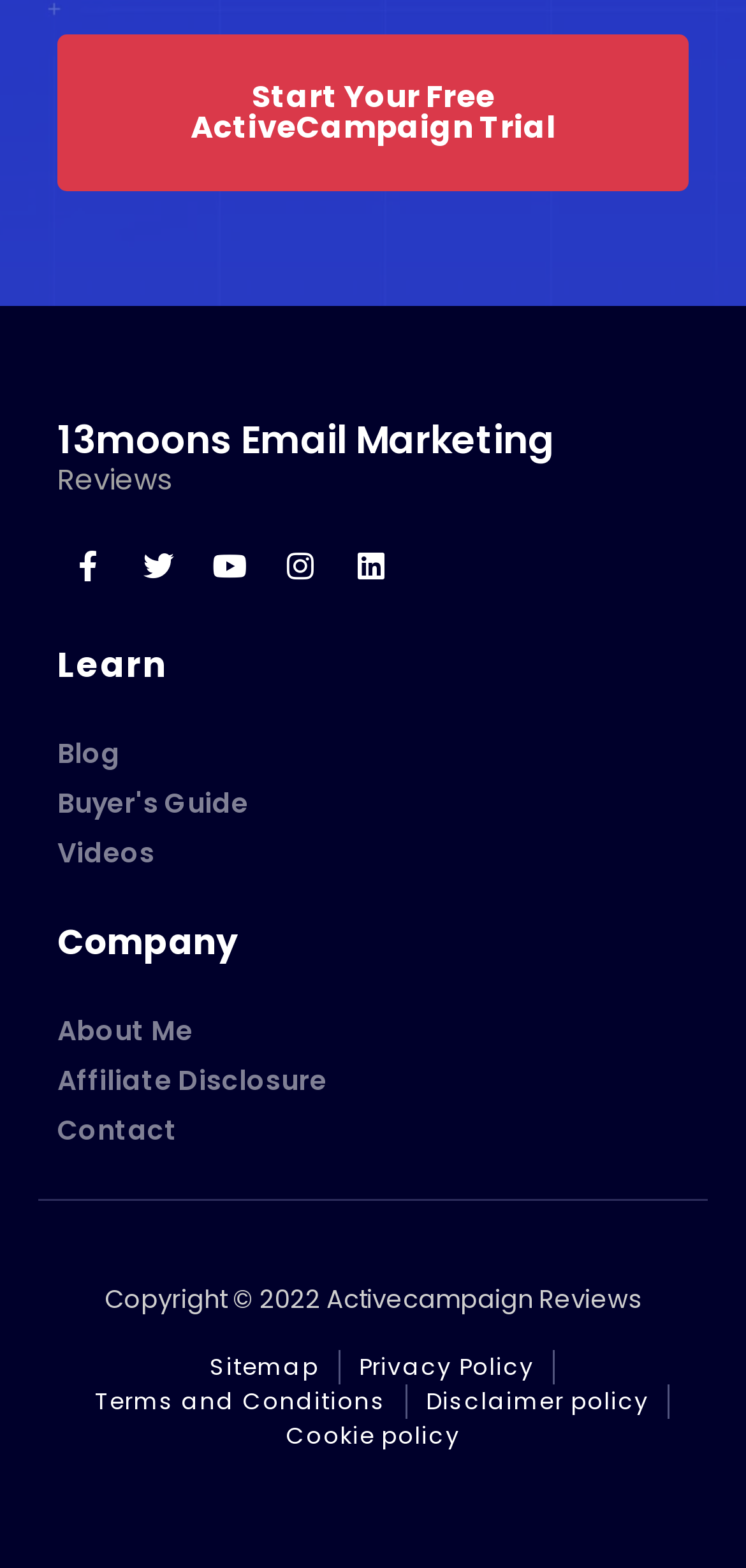What is the name of the email marketing service?
Using the visual information, reply with a single word or short phrase.

13moons Email Marketing